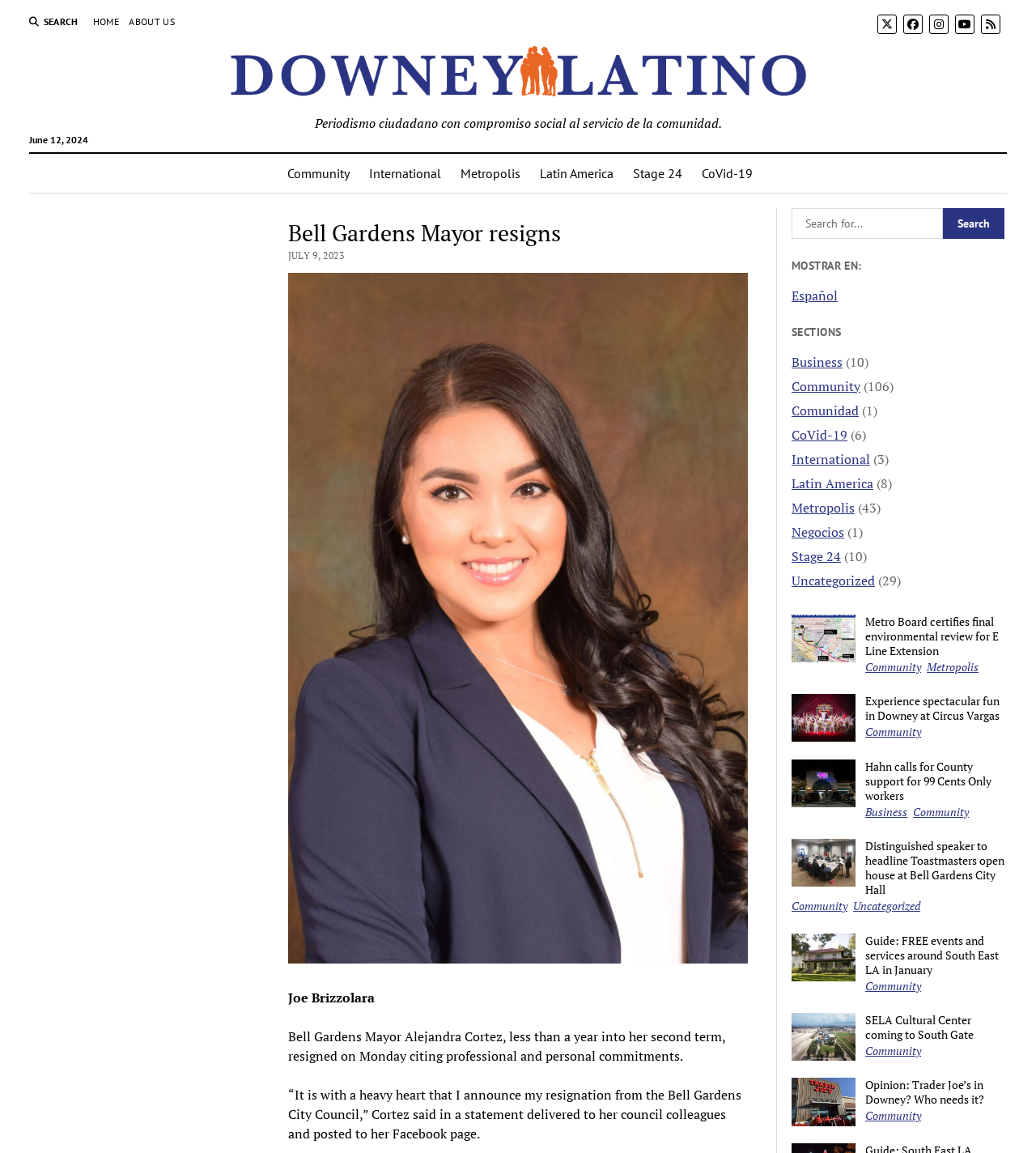Answer this question using a single word or a brief phrase:
What are the sections of the news organization's website?

Community, International, Metropolis, etc.